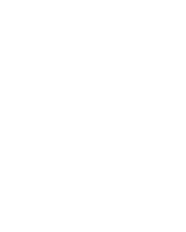Why is seamless navigation essential in e-commerce?
Use the image to answer the question with a single word or phrase.

Enhances customer satisfaction